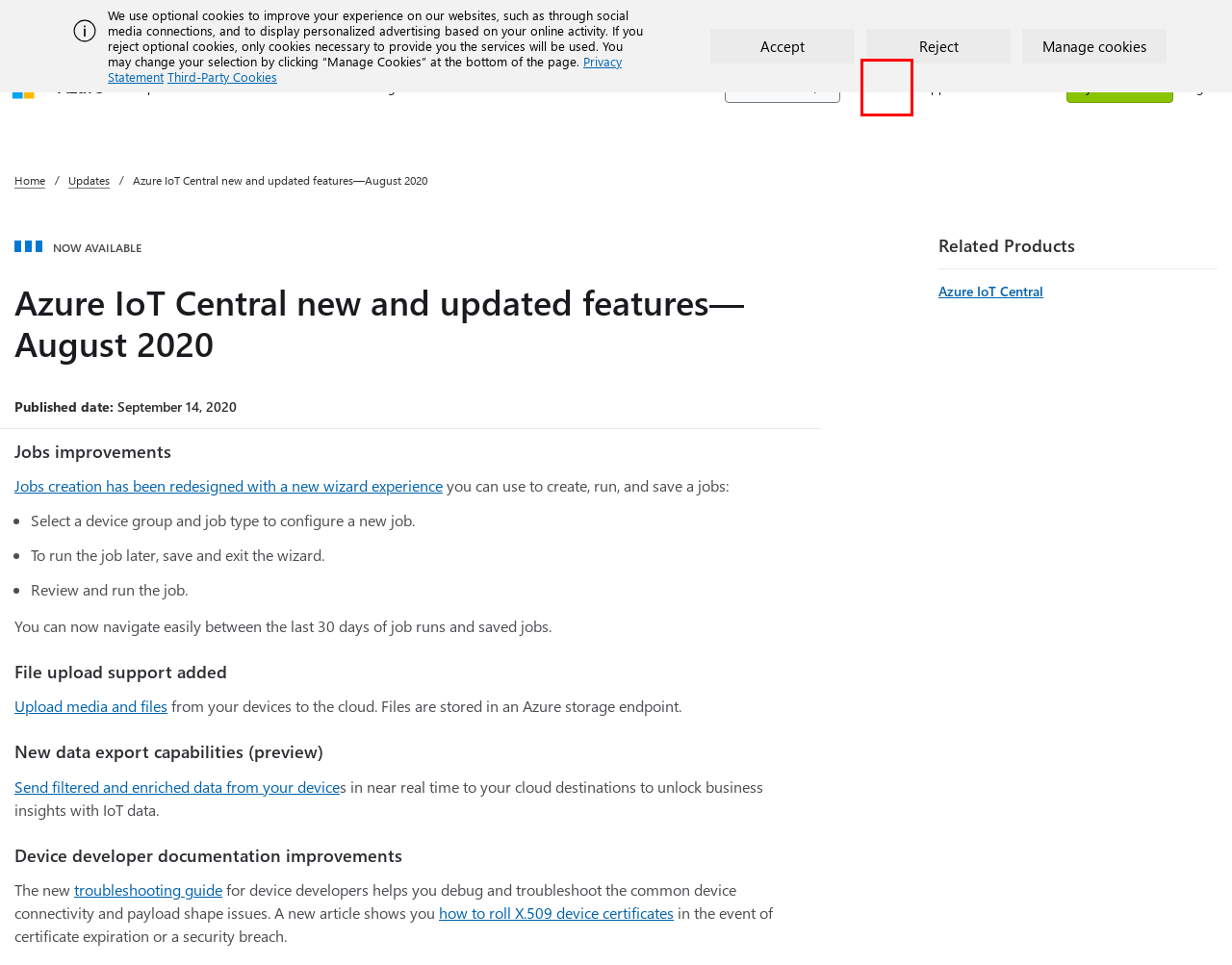Given a screenshot of a webpage featuring a red bounding box, identify the best matching webpage description for the new page after the element within the red box is clicked. Here are the options:
A. Your request has been blocked. This could be
                        due to several reasons.
B. Upload files from devices to Azure storage - Azure IoT Central | Microsoft Learn
C. Export data to Blob Storage IoT Central - Azure IoT Central | Microsoft Learn
D. Azure documentation | Microsoft Learn
E. Microsoft Privacy Statement – Microsoft privacy
F. Connect devices with X.509 certificates to your application - Azure IoT Central | Microsoft Learn
G. Troubleshooting in Azure IoT Central - Azure IoT Central | Microsoft Learn
H. Create and run jobs in your Azure IoT Central application - Azure IoT Central | Microsoft Learn

D